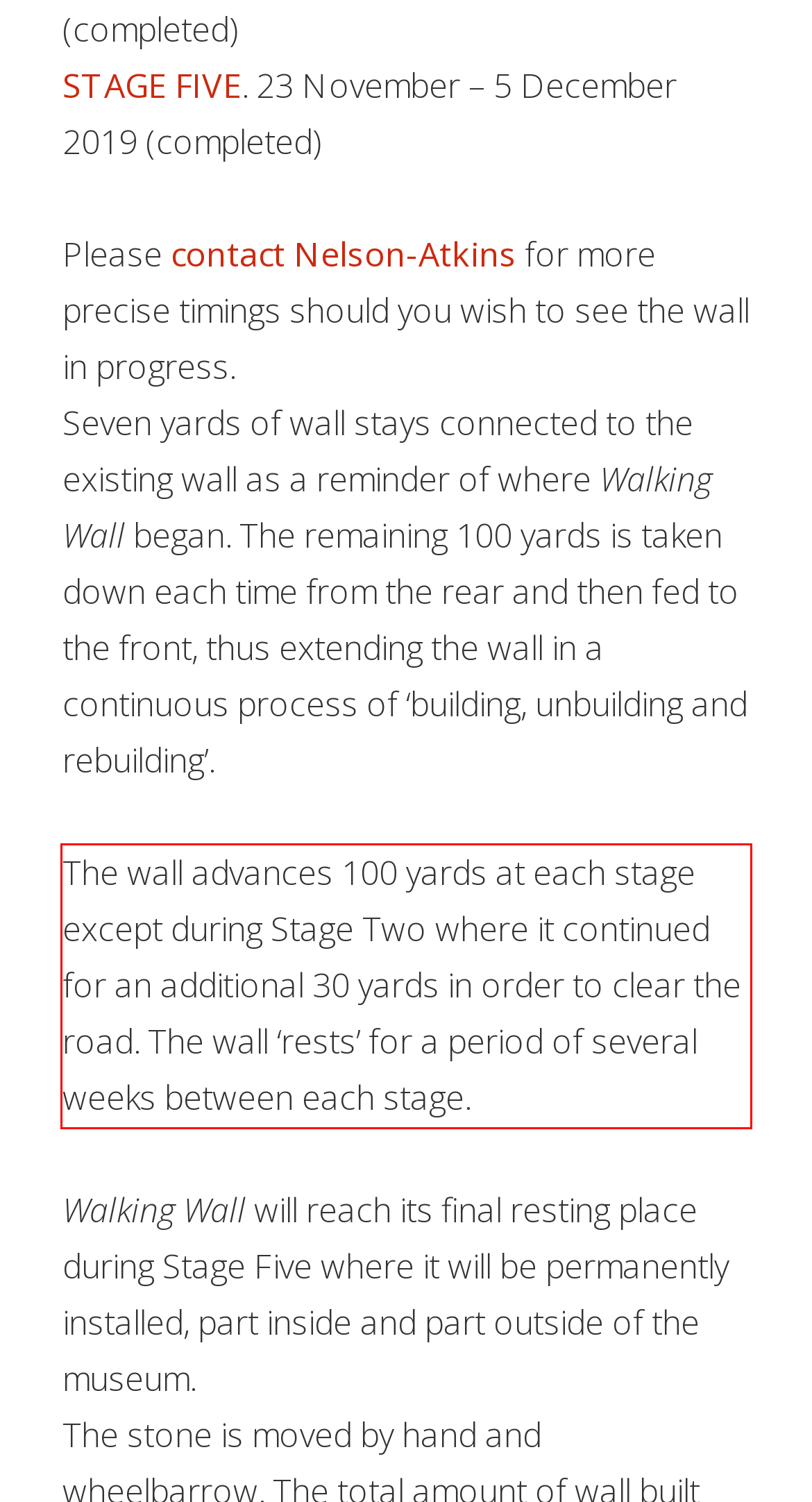Using the provided screenshot of a webpage, recognize the text inside the red rectangle bounding box by performing OCR.

The wall advances 100 yards at each stage except during Stage Two where it continued for an additional 30 yards in order to clear the road. The wall ‘rests’ for a period of several weeks between each stage.